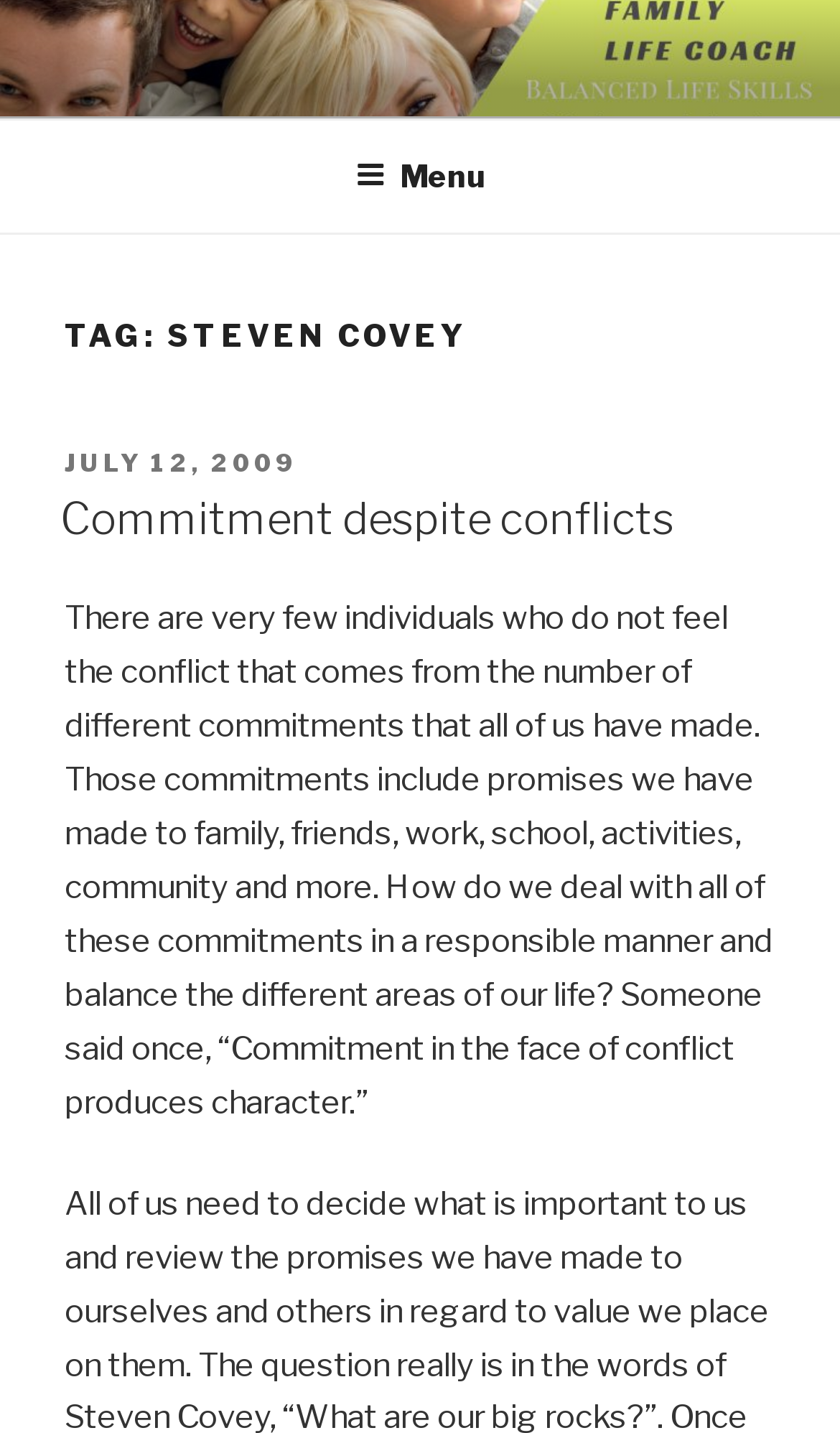Determine the bounding box coordinates of the UI element described below. Use the format (top-left x, top-left y, bottom-right x, bottom-right y) with floating point numbers between 0 and 1: Lomi Earth

None